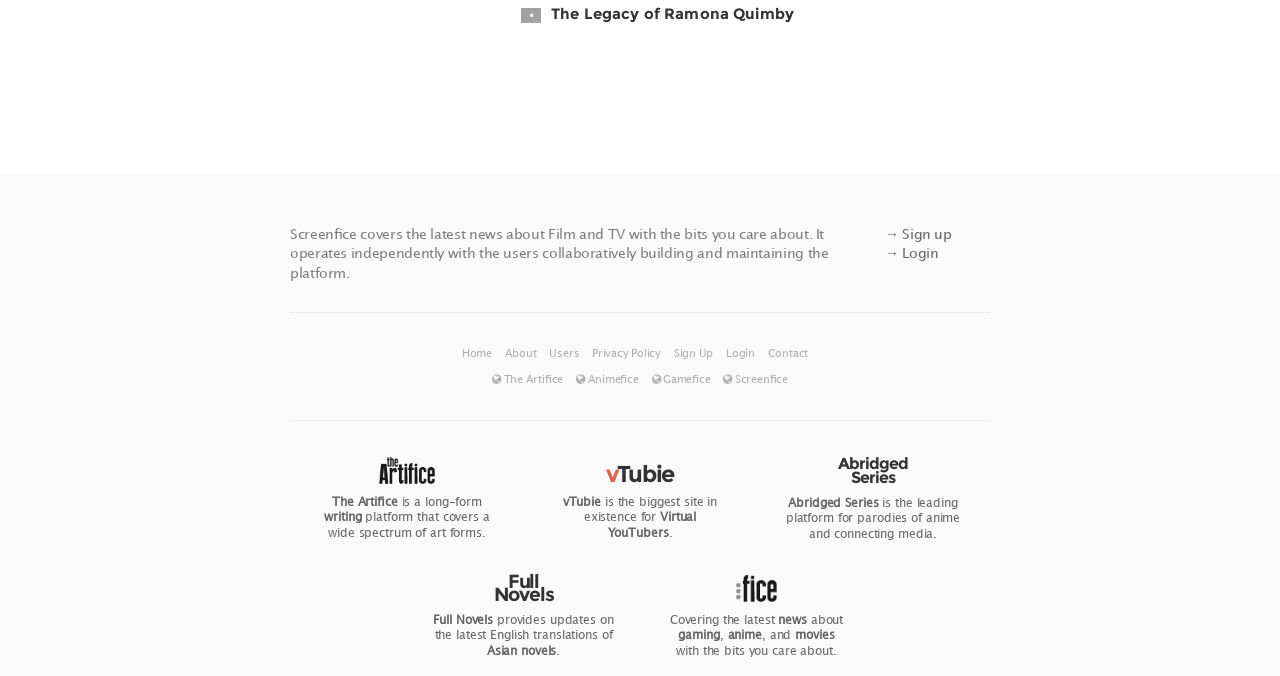What type of series is Abridged Series?
Please provide a single word or phrase as your answer based on the image.

Parodies of anime